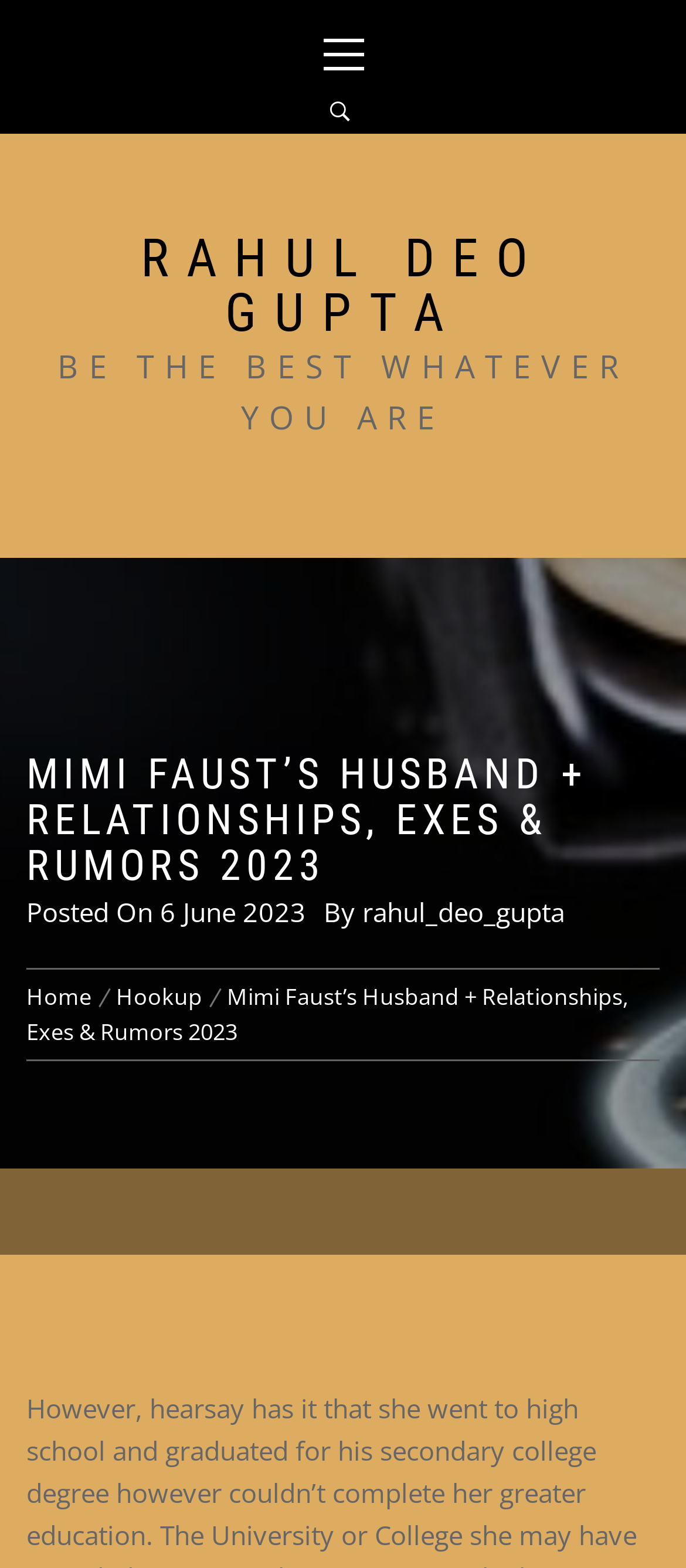Determine the bounding box coordinates of the section I need to click to execute the following instruction: "Visit rahul_deo_gupta's page". Provide the coordinates as four float numbers between 0 and 1, i.e., [left, top, right, bottom].

[0.528, 0.57, 0.823, 0.592]